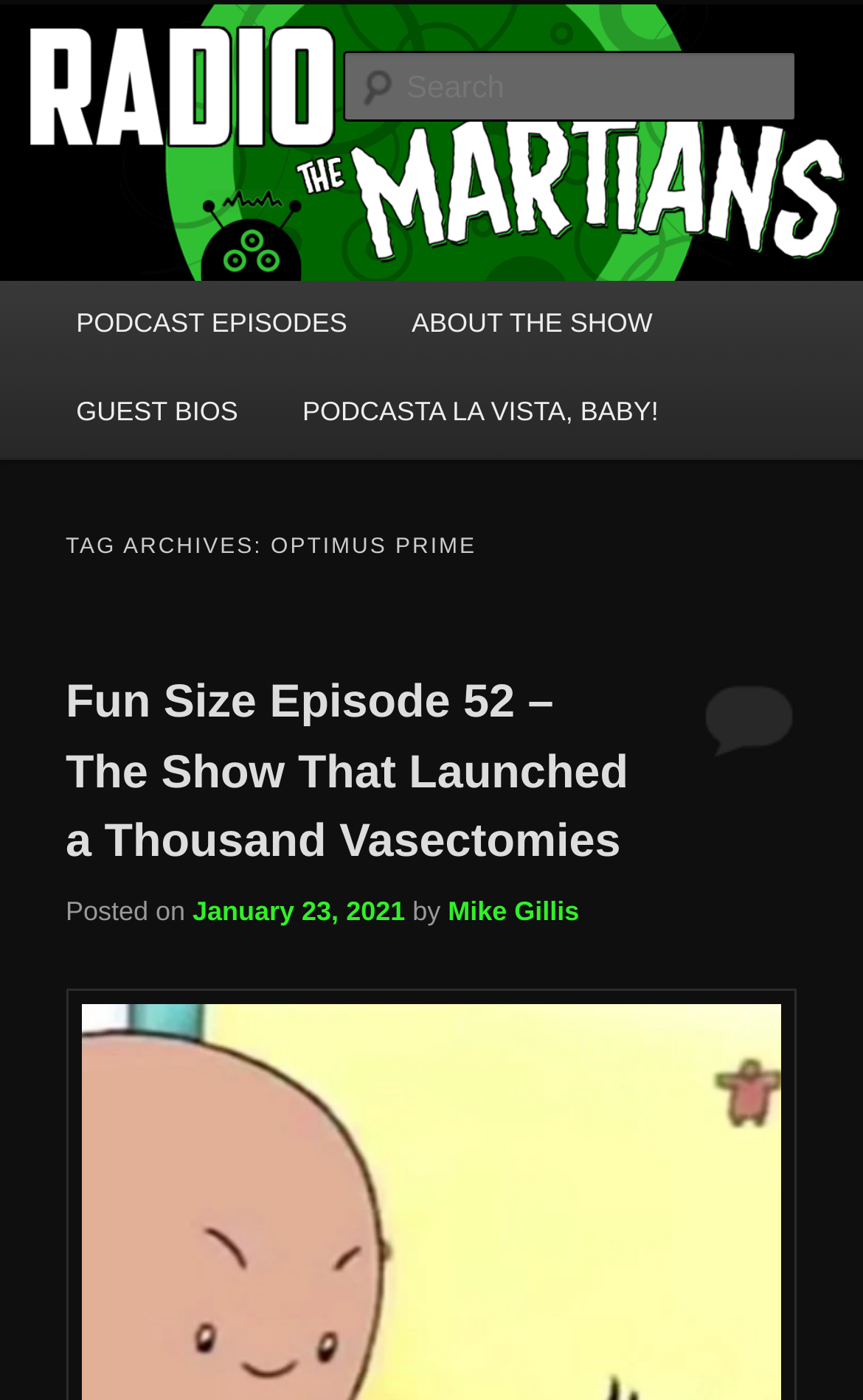Please find the bounding box coordinates of the element that you should click to achieve the following instruction: "read about the show". The coordinates should be presented as four float numbers between 0 and 1: [left, top, right, bottom].

[0.44, 0.201, 0.793, 0.264]